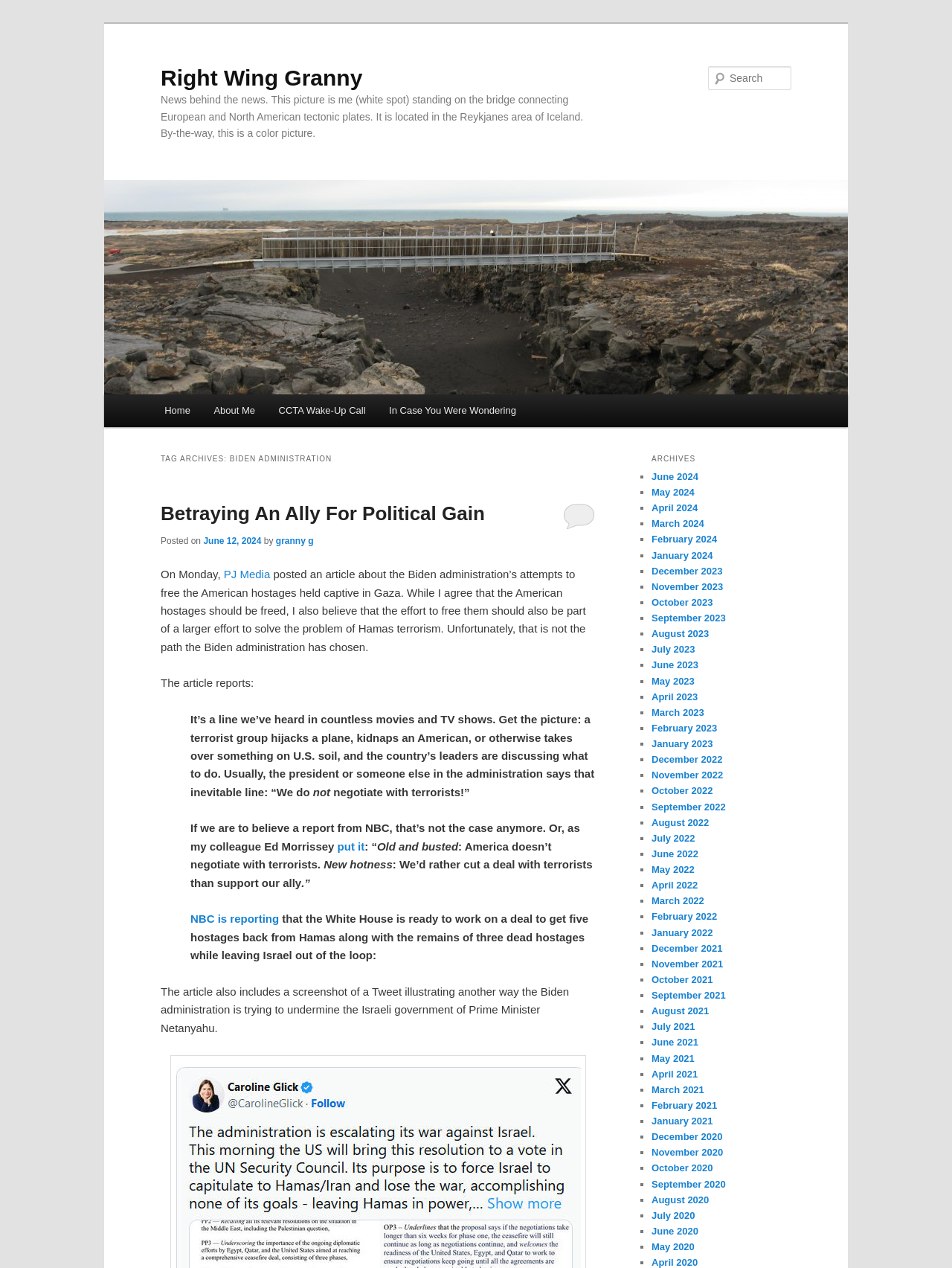What is the purpose of the search box?
Could you give a comprehensive explanation in response to this question?

The purpose of the search box can be inferred from its location and label. It is located at the top right corner of the webpage, and it has a label 'Search' which suggests that it is used to search the website for specific content.